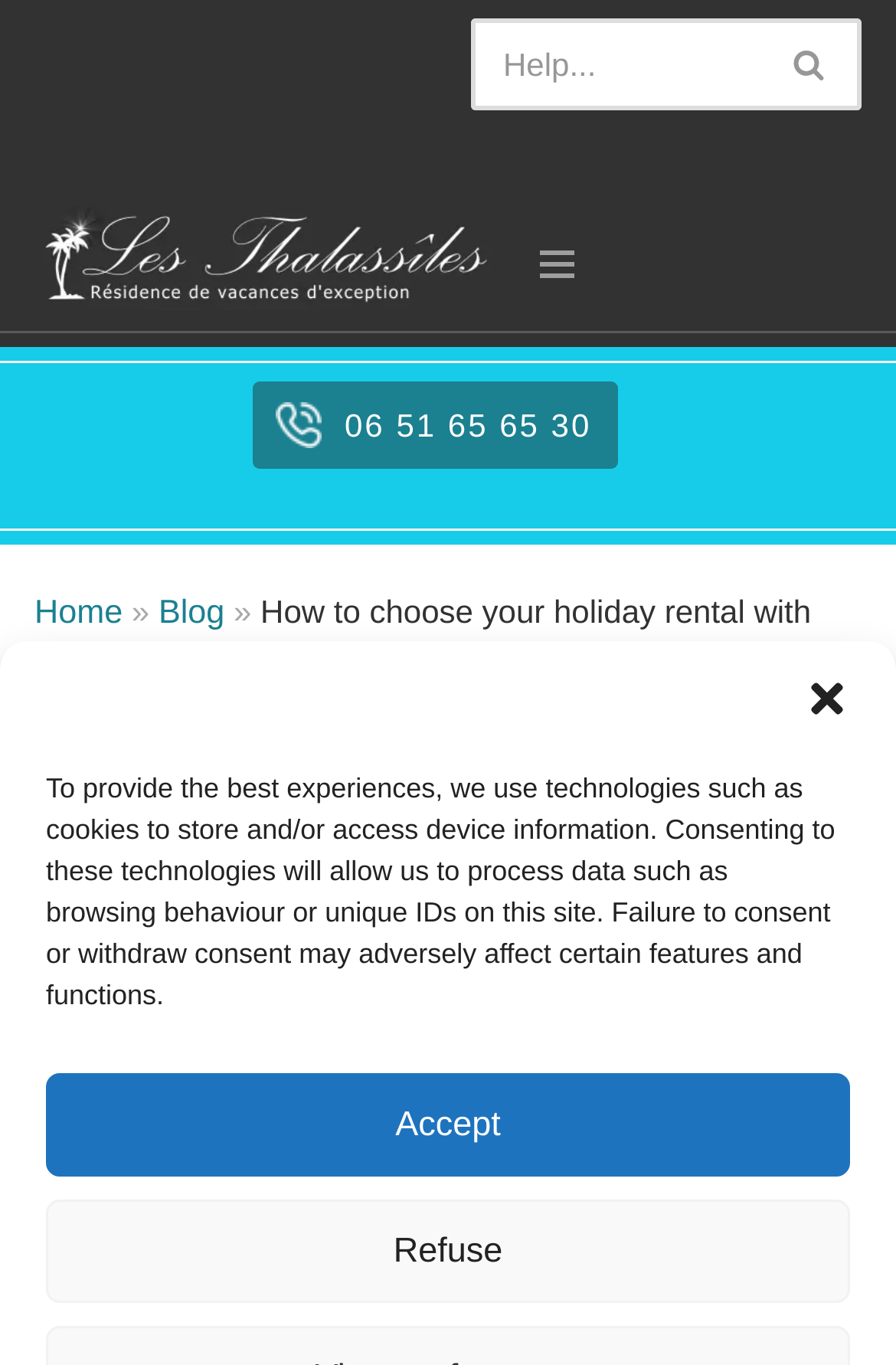Answer succinctly with a single word or phrase:
What is the purpose of the search box?

To search